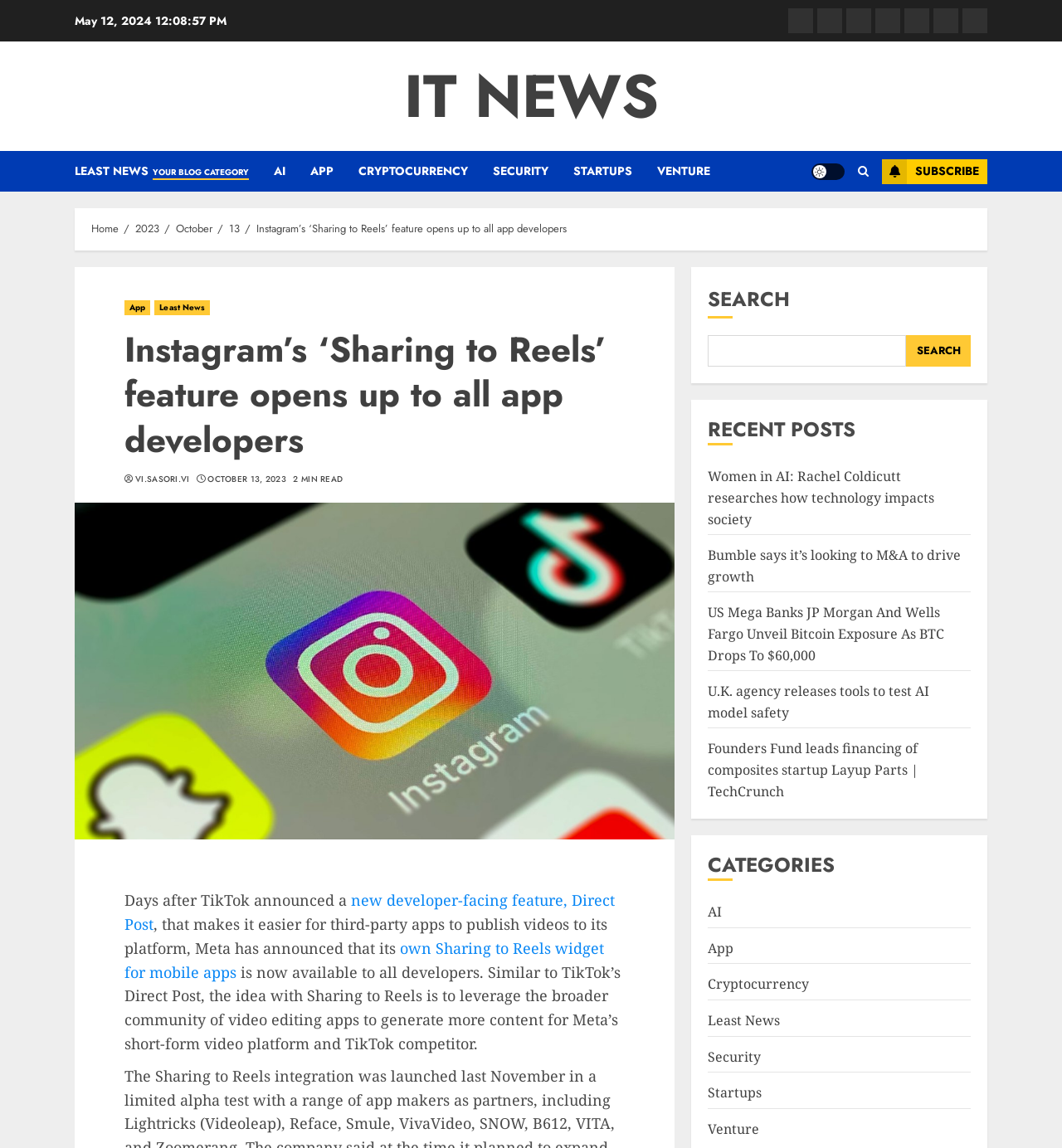Pinpoint the bounding box coordinates of the element that must be clicked to accomplish the following instruction: "Click on the 'IT NEWS' link". The coordinates should be in the format of four float numbers between 0 and 1, i.e., [left, top, right, bottom].

[0.38, 0.046, 0.62, 0.121]